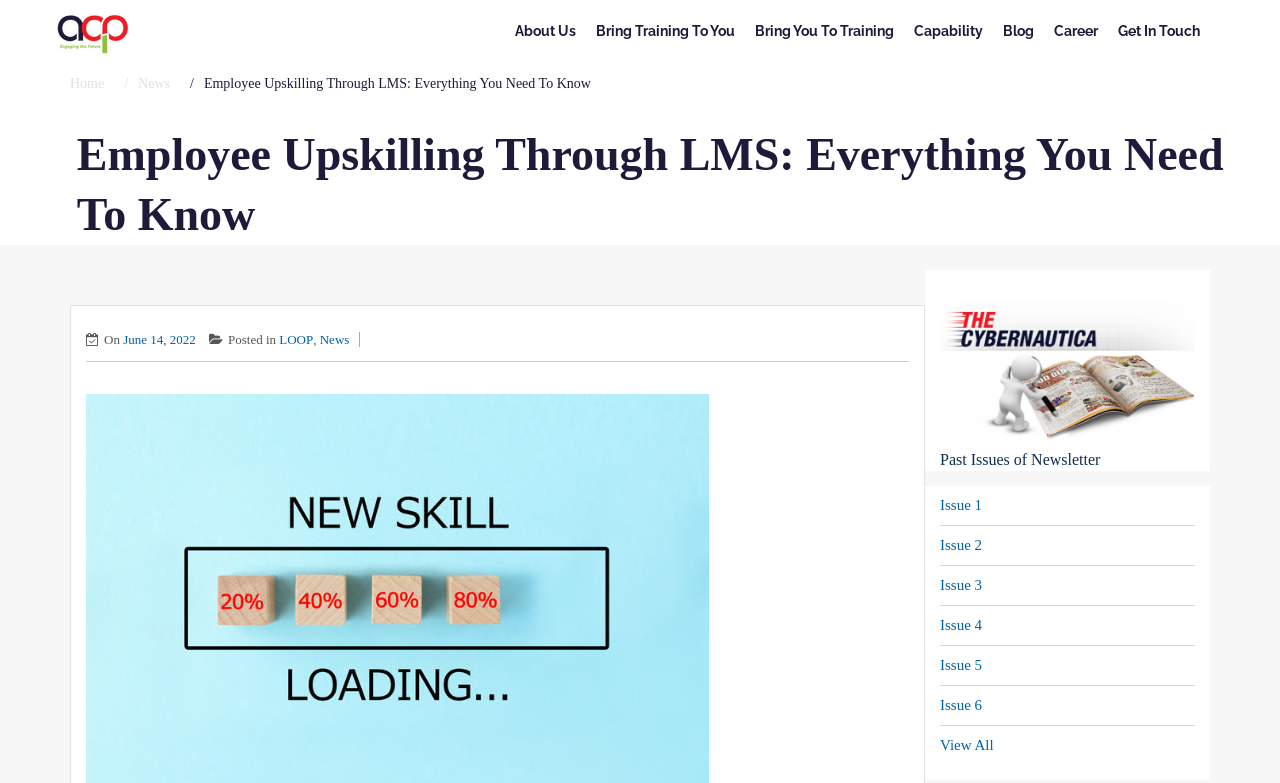Please specify the bounding box coordinates in the format (top-left x, top-left y, bottom-right x, bottom-right y), with values ranging from 0 to 1. Identify the bounding box for the UI component described as follows: Bring You To Training

[0.582, 0.013, 0.706, 0.066]